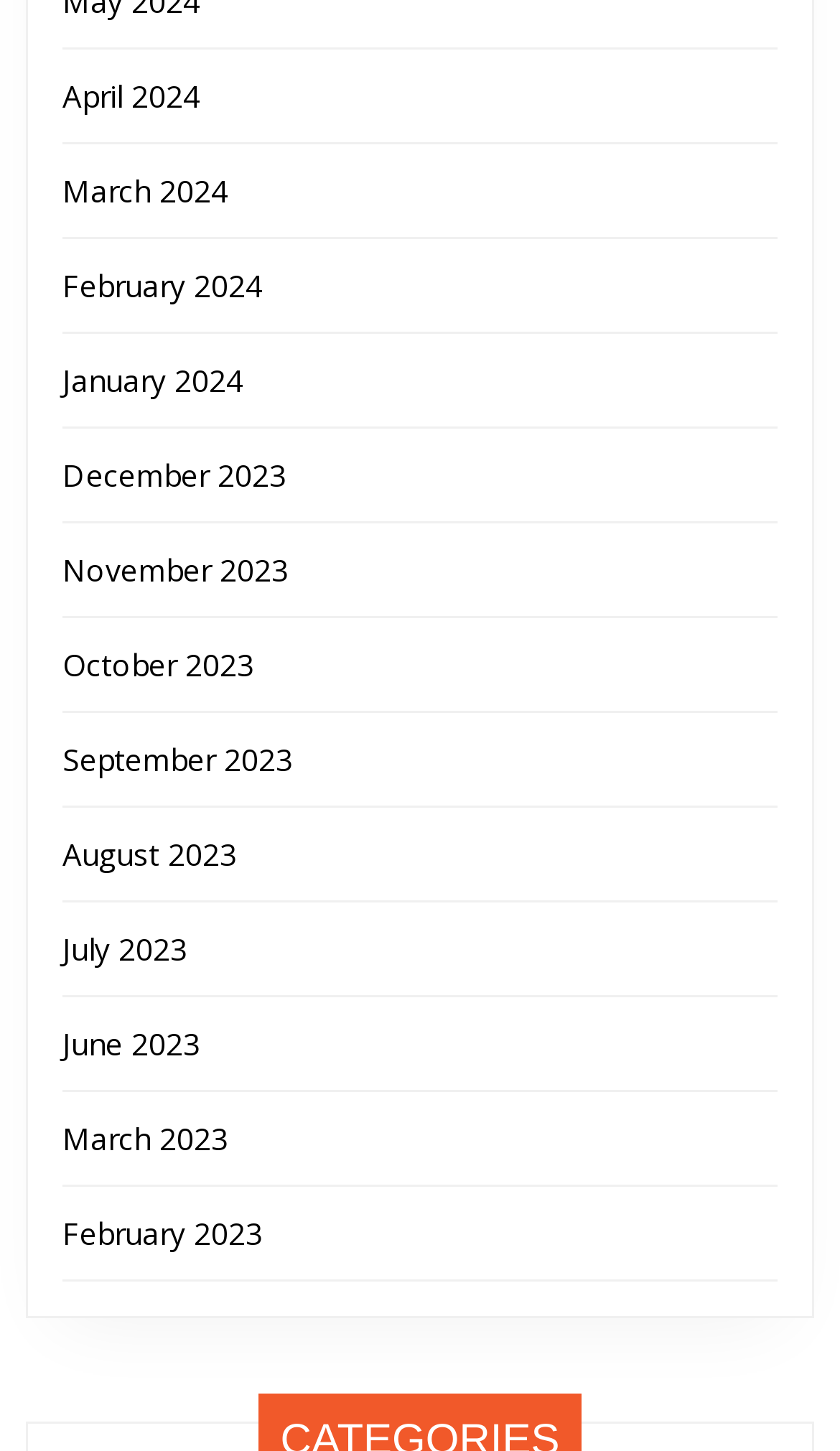Select the bounding box coordinates of the element I need to click to carry out the following instruction: "Go to March 2024".

[0.074, 0.117, 0.272, 0.146]